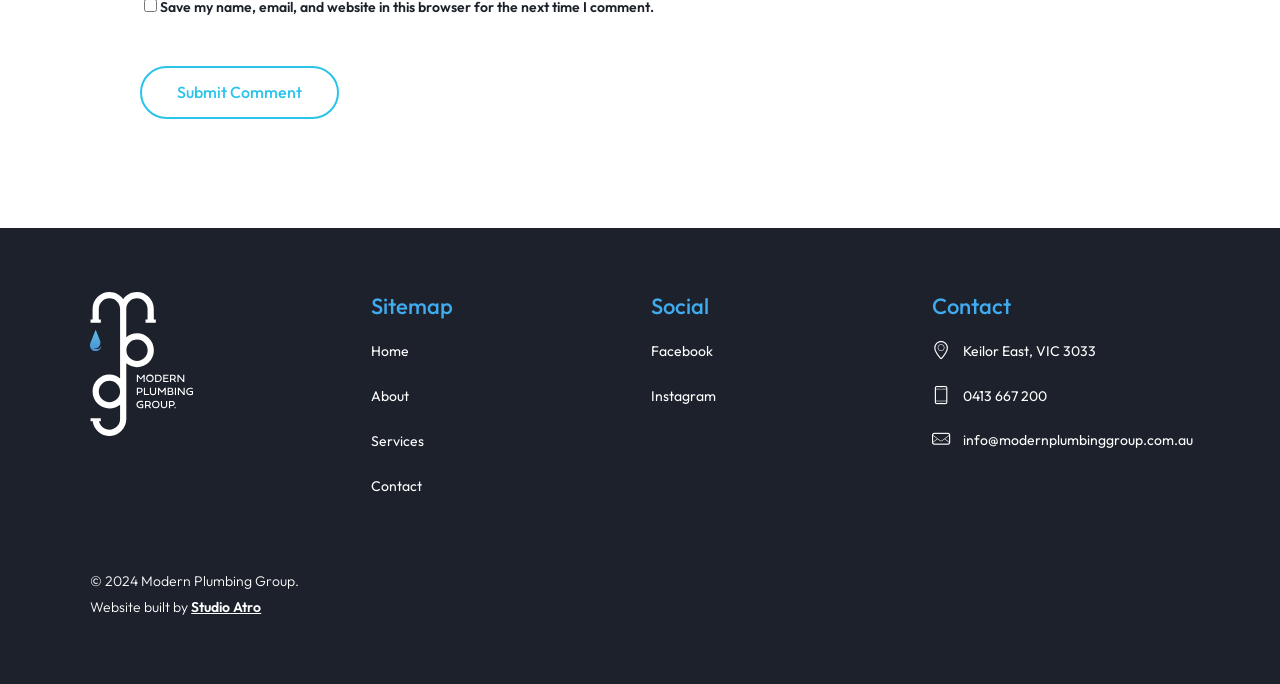What is the phone number?
Answer the question based on the image using a single word or a brief phrase.

0413 667 200